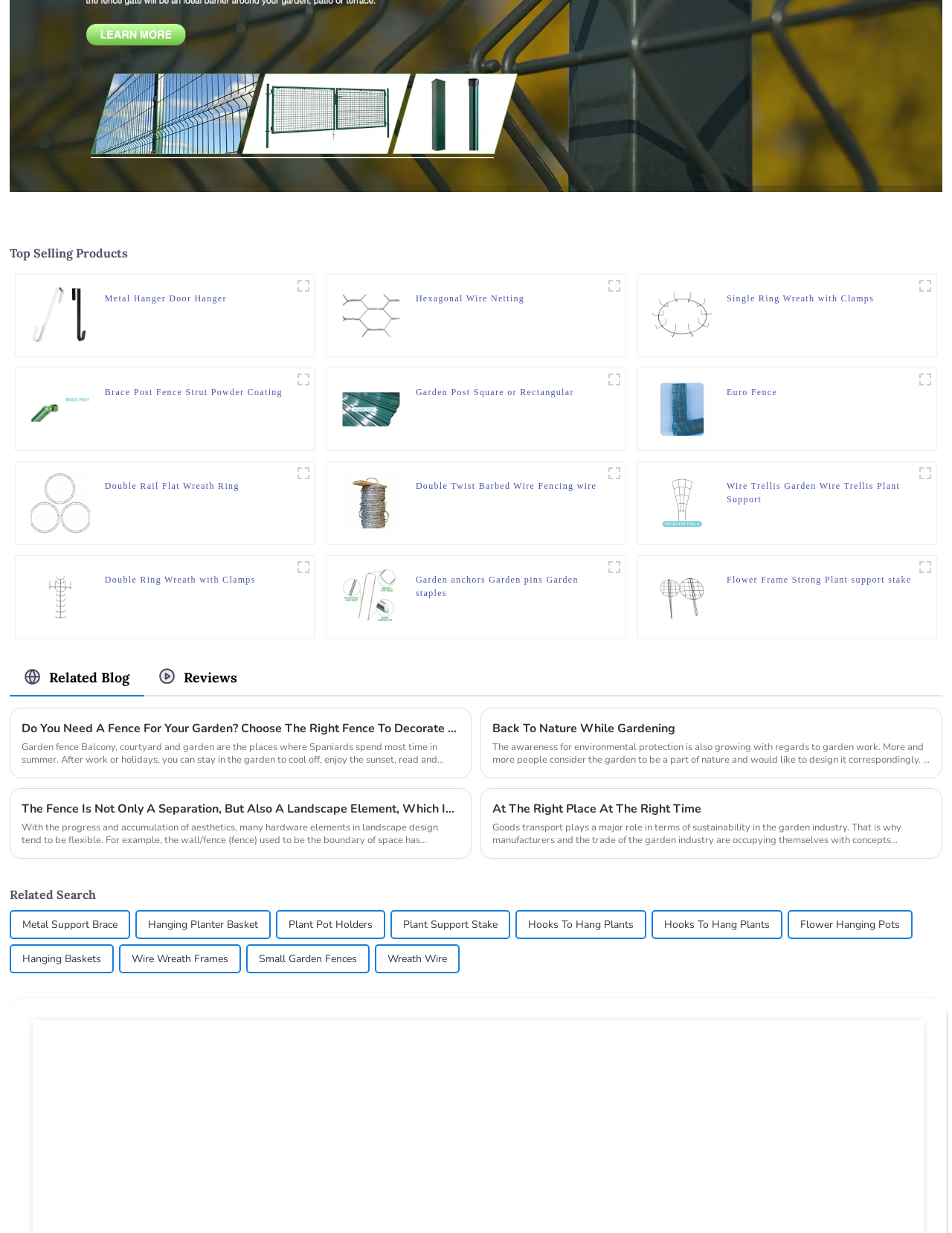What is the category of products shown on this webpage?
Refer to the image and provide a one-word or short phrase answer.

Top Selling Products